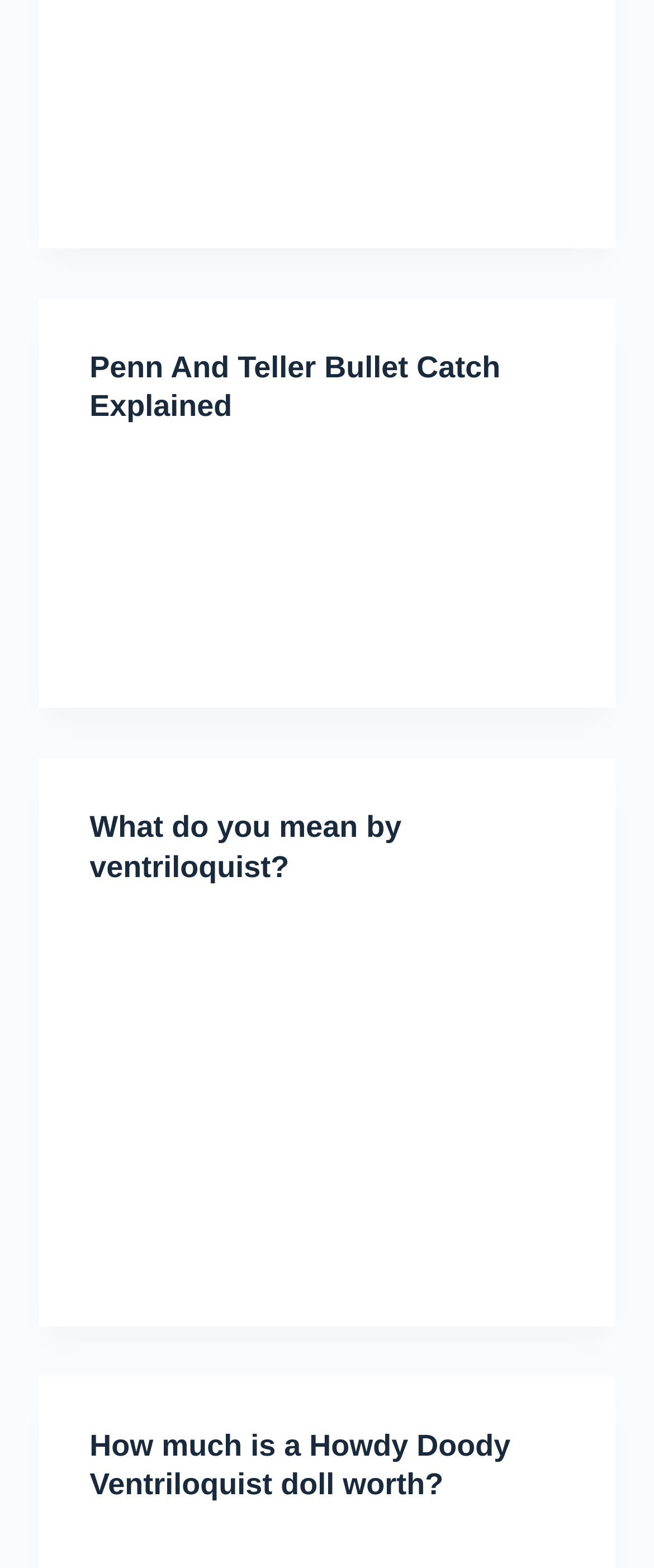Please respond to the question with a concise word or phrase:
How many articles are on this webpage?

3